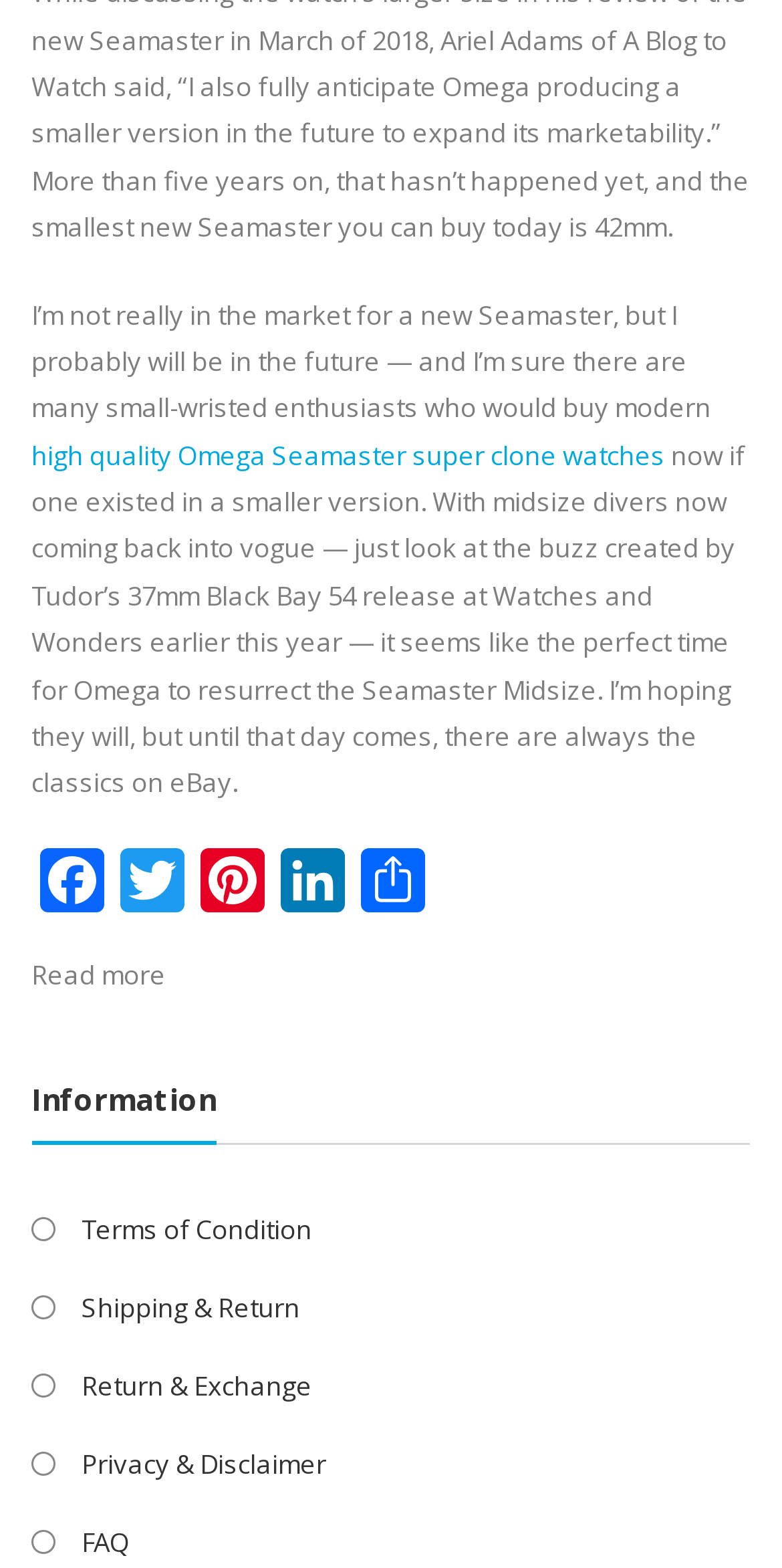Please identify the bounding box coordinates of the element's region that should be clicked to execute the following instruction: "Read more about the article". The bounding box coordinates must be four float numbers between 0 and 1, i.e., [left, top, right, bottom].

[0.04, 0.61, 0.212, 0.633]